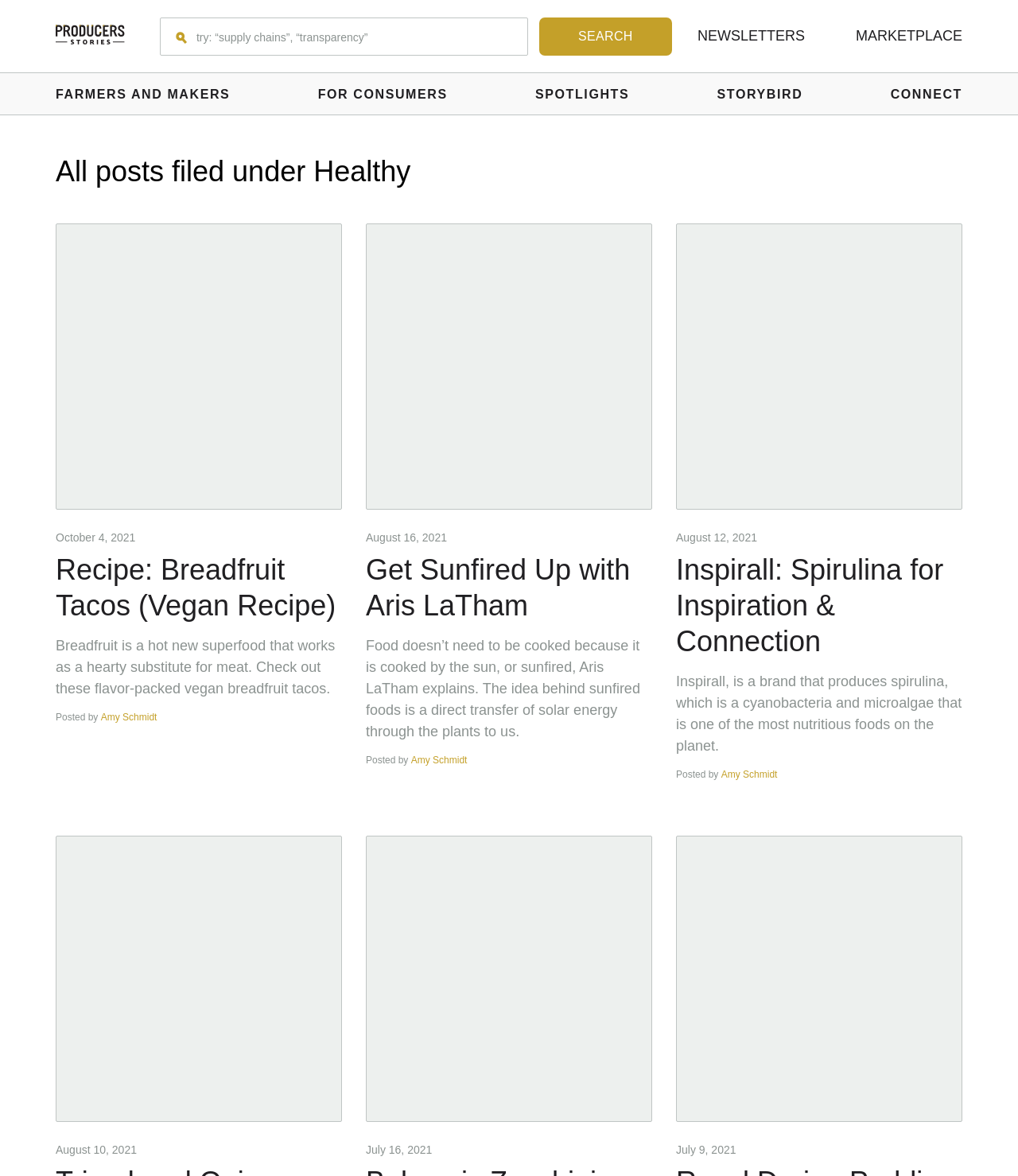What is the purpose of the 'Search' button?
Look at the image and answer the question with a single word or phrase.

To search the website